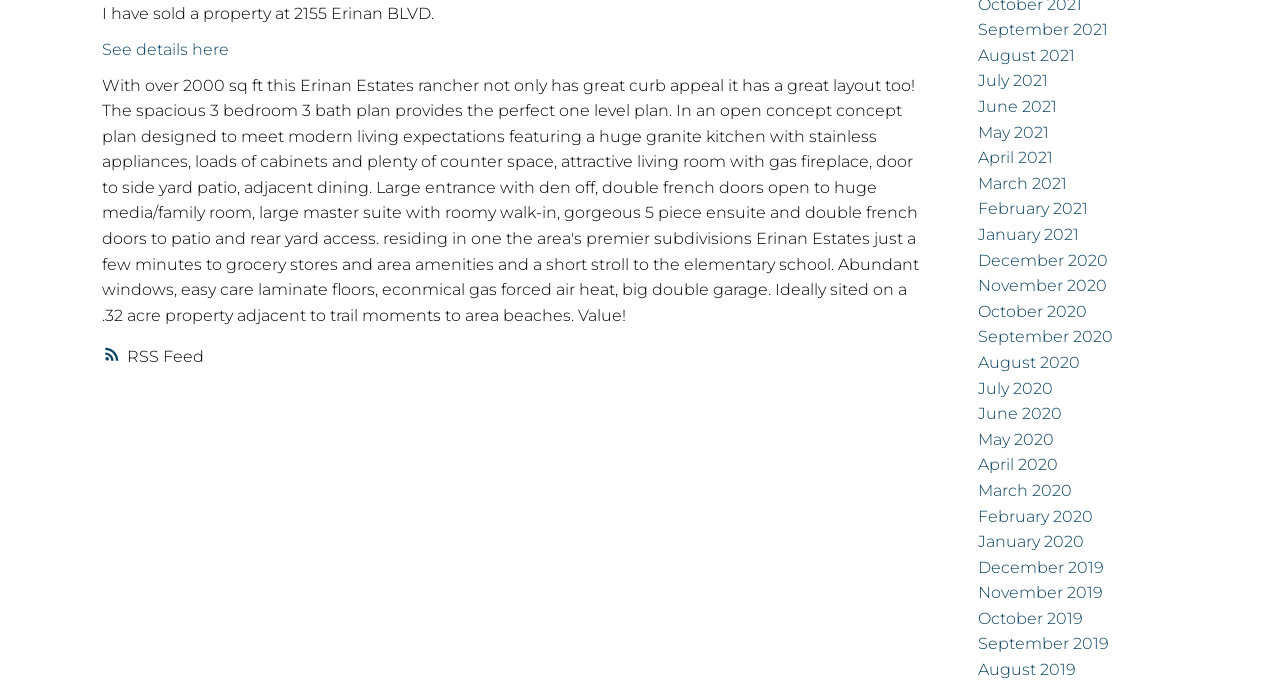Find the bounding box coordinates of the element to click in order to complete this instruction: "See property details". The bounding box coordinates must be four float numbers between 0 and 1, denoted as [left, top, right, bottom].

[0.08, 0.058, 0.179, 0.086]